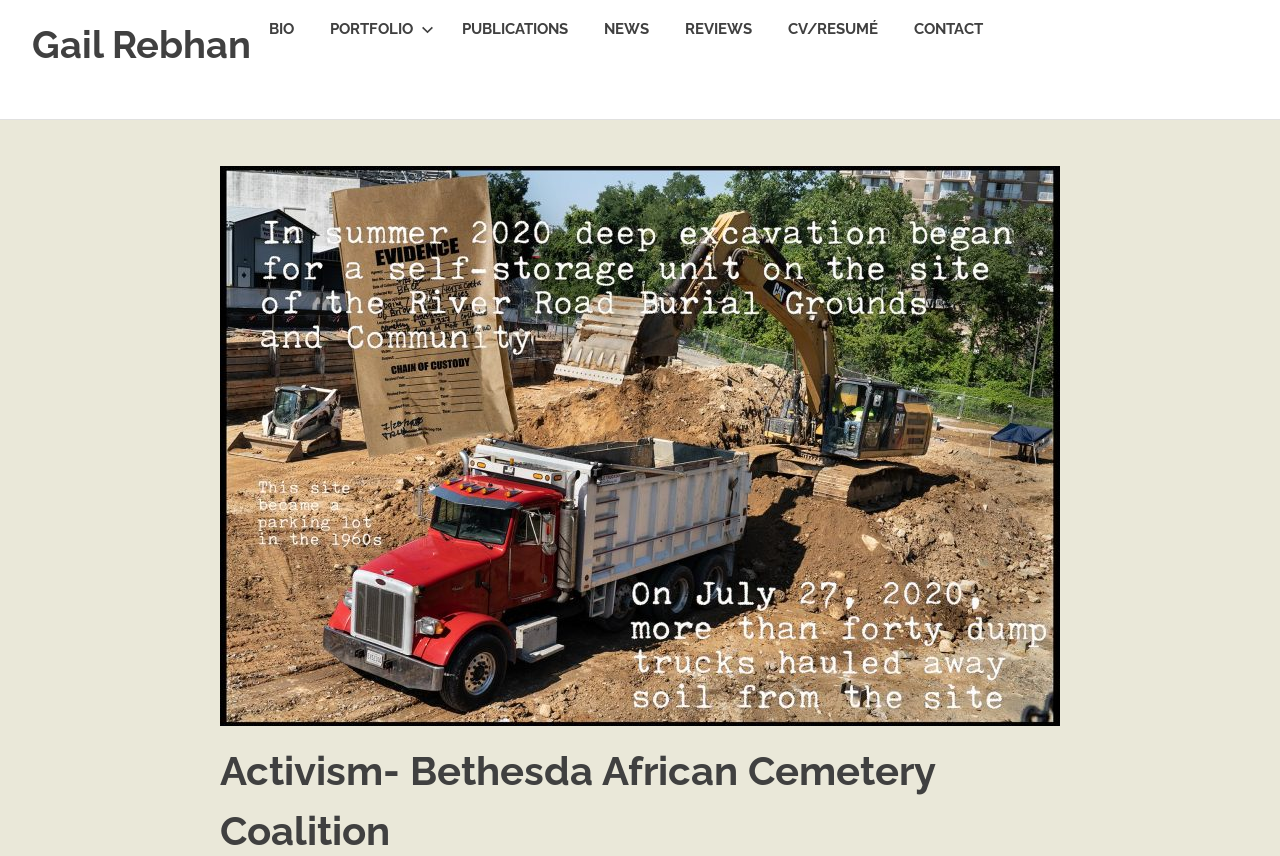What is the name of the person associated with this webpage?
Please look at the screenshot and answer in one word or a short phrase.

Gail Rebhan